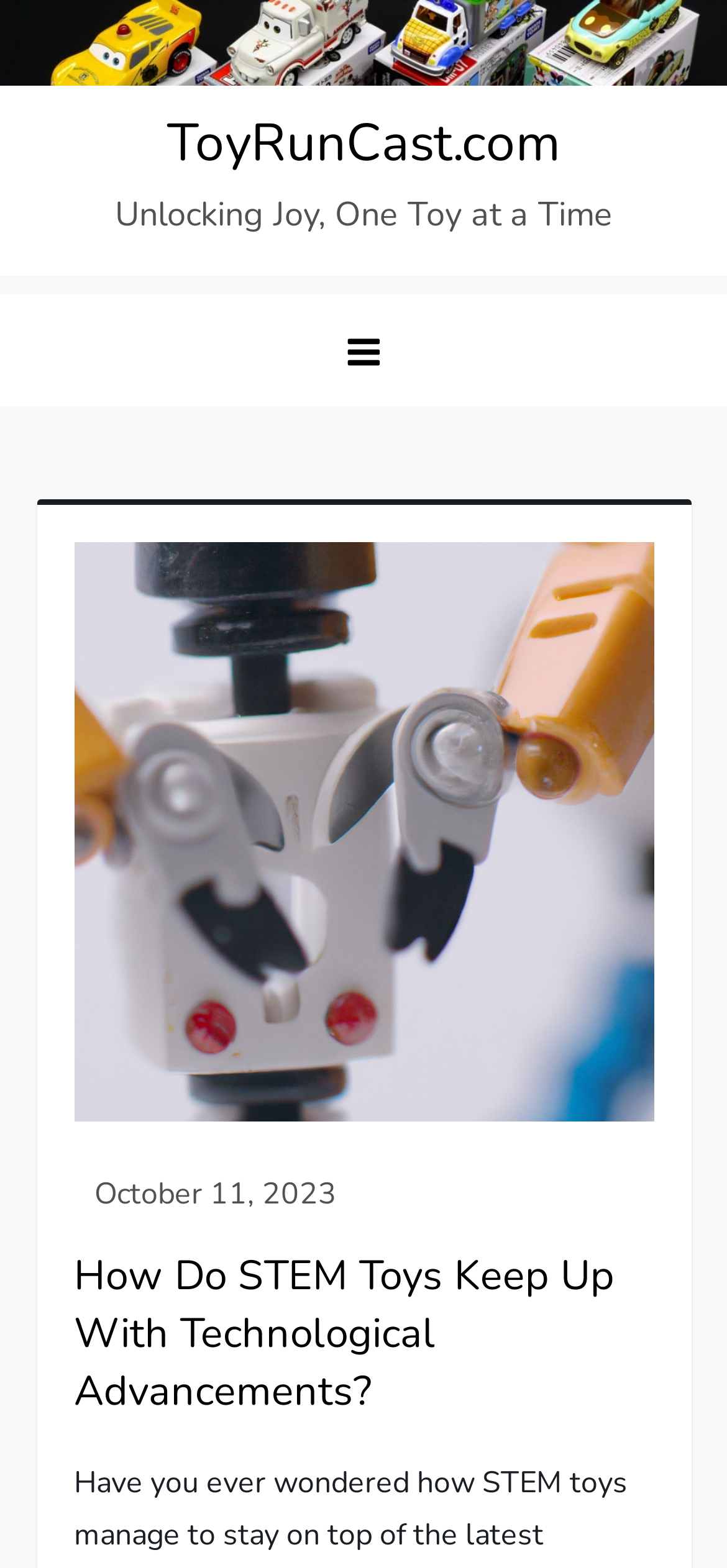Please specify the bounding box coordinates in the format (top-left x, top-left y, bottom-right x, bottom-right y), with values ranging from 0 to 1. Identify the bounding box for the UI component described as follows: October 11, 2023

[0.129, 0.749, 0.463, 0.775]